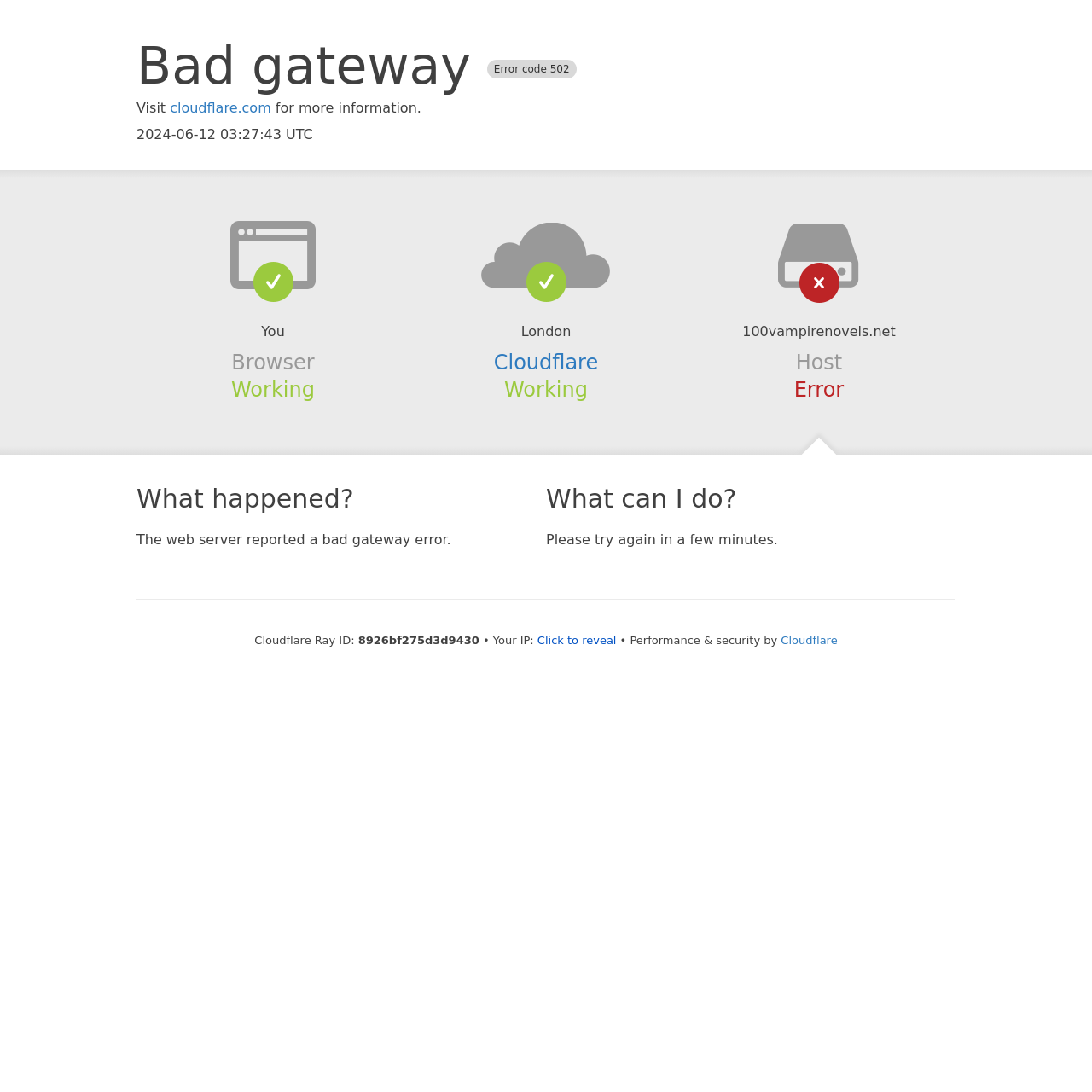What is the current date and time?
Give a single word or phrase answer based on the content of the image.

2024-06-12 03:27:43 UTC